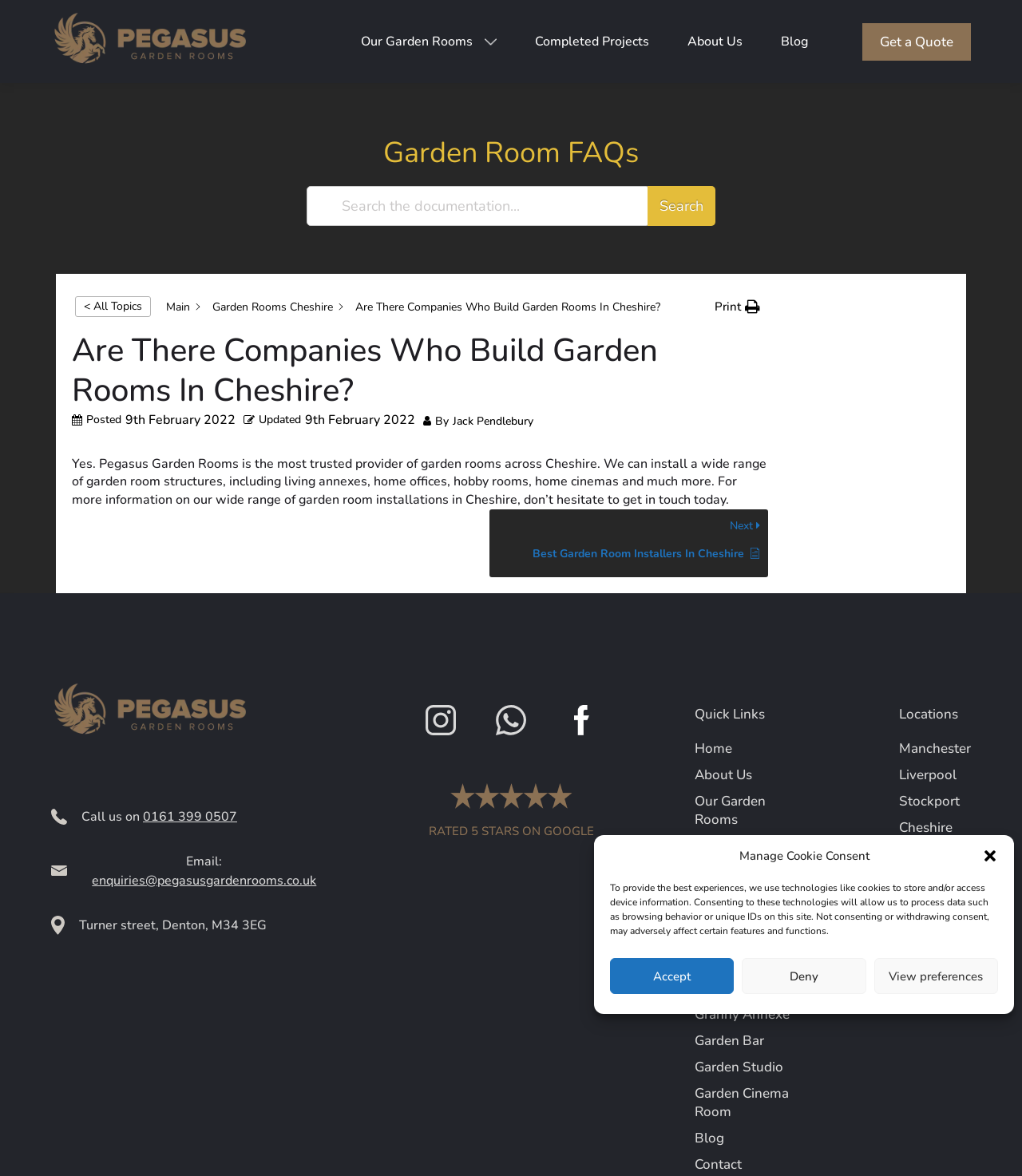Can you find and provide the title of the webpage?

Are There Companies Who Build Garden Rooms In Cheshire?